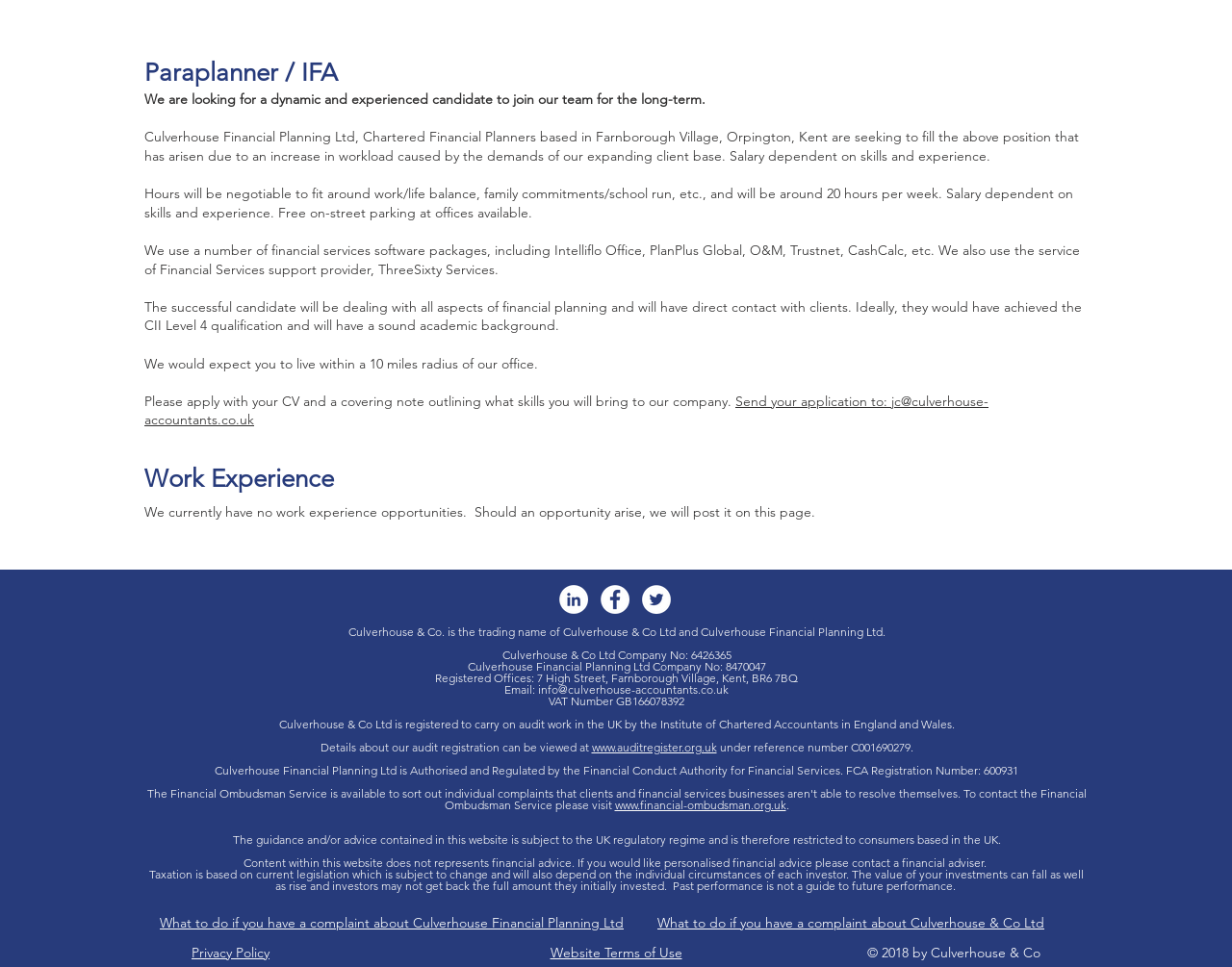Extract the bounding box of the UI element described as: "Privacy Policy".

[0.155, 0.976, 0.219, 0.994]